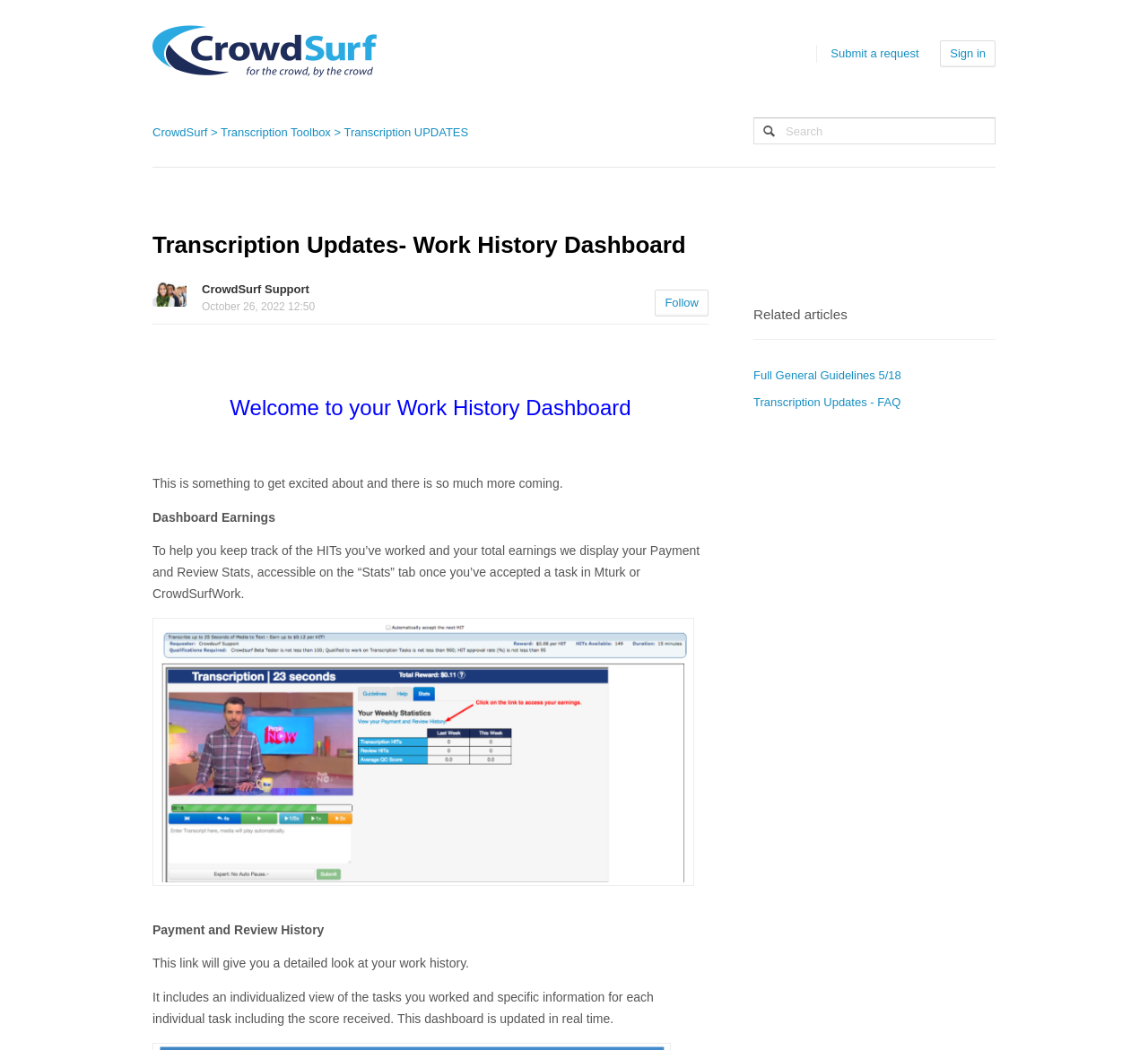Determine the primary headline of the webpage.

Transcription Updates- Work History Dashboard